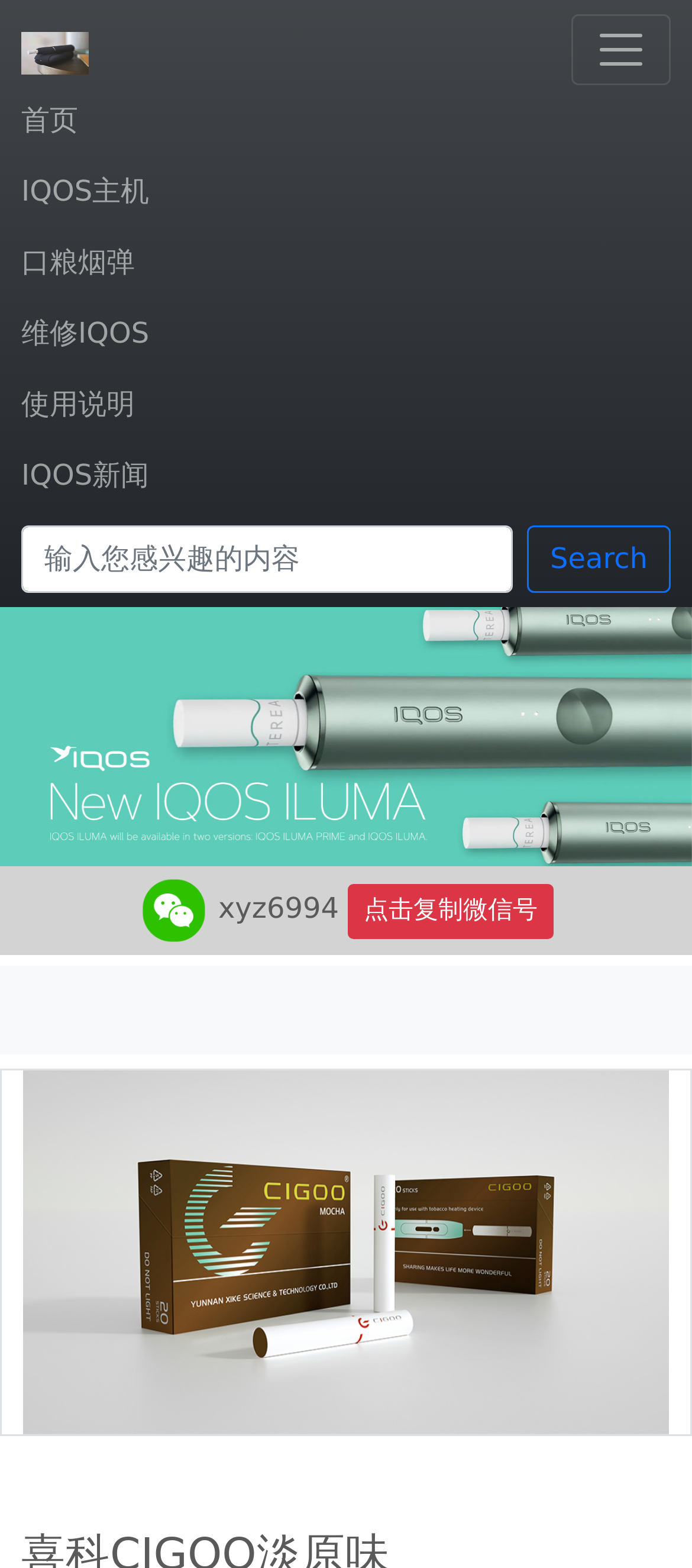Please find the bounding box coordinates of the element that needs to be clicked to perform the following instruction: "Copy the 微信号". The bounding box coordinates should be four float numbers between 0 and 1, represented as [left, top, right, bottom].

[0.503, 0.563, 0.8, 0.598]